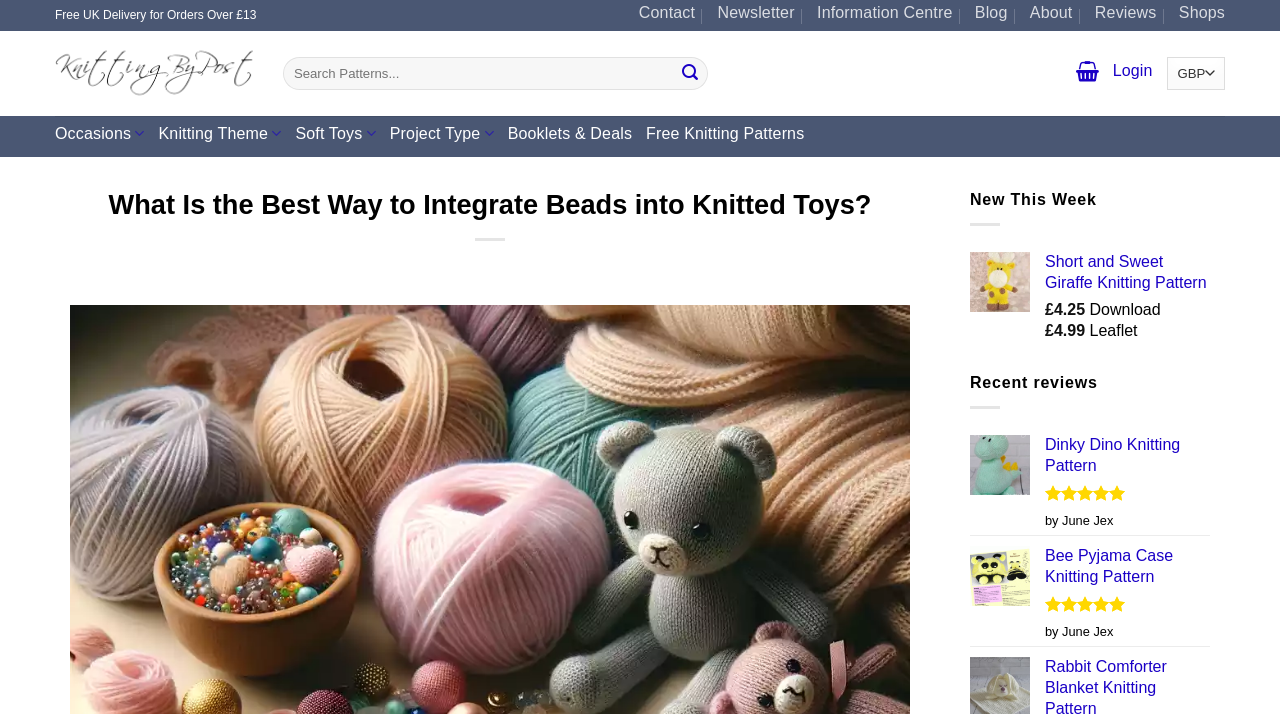What is the minimum order value for free UK delivery?
Provide a well-explained and detailed answer to the question.

I found the answer by looking at the top section of the webpage, where it says 'Free UK Delivery for Orders Over £13'. This suggests that the minimum order value for free UK delivery is £13.